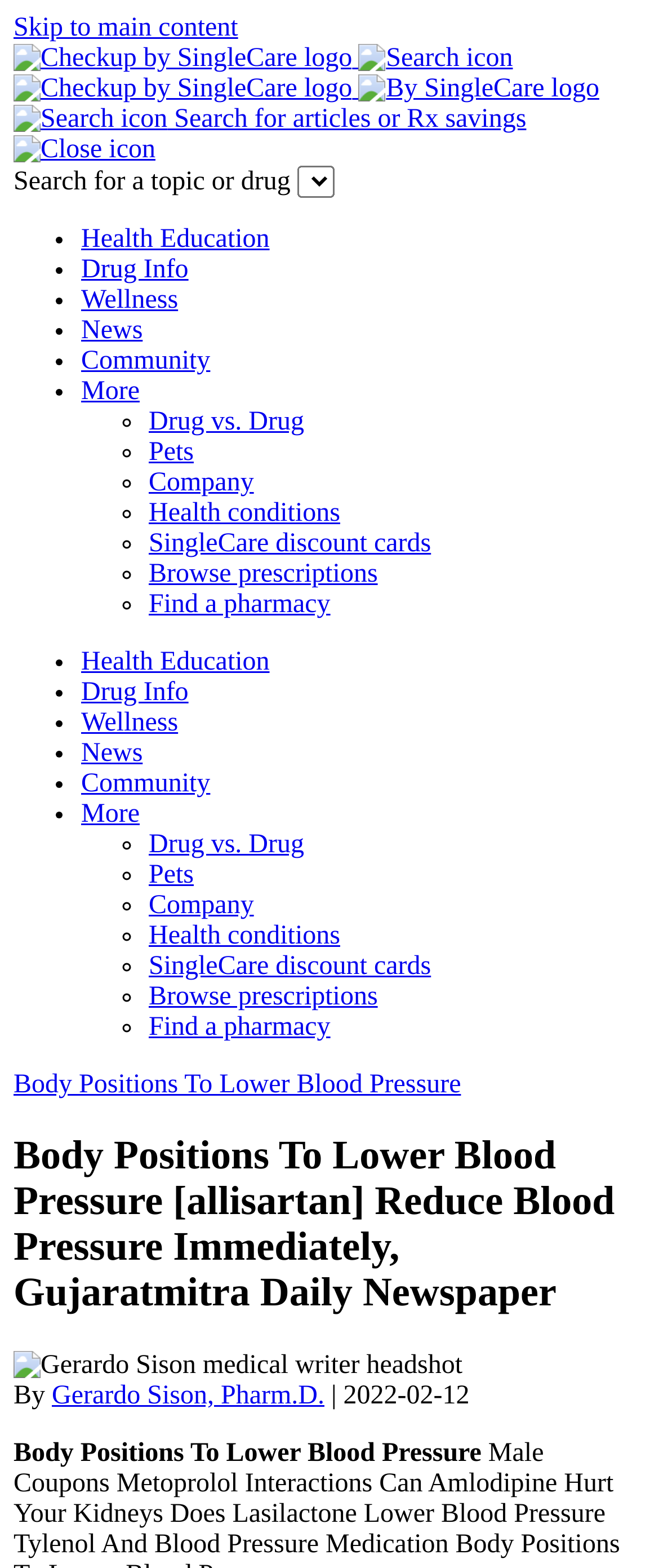Could you specify the bounding box coordinates for the clickable section to complete the following instruction: "Click on the 'Search for articles or Rx savings' input field"?

[0.254, 0.067, 0.799, 0.085]